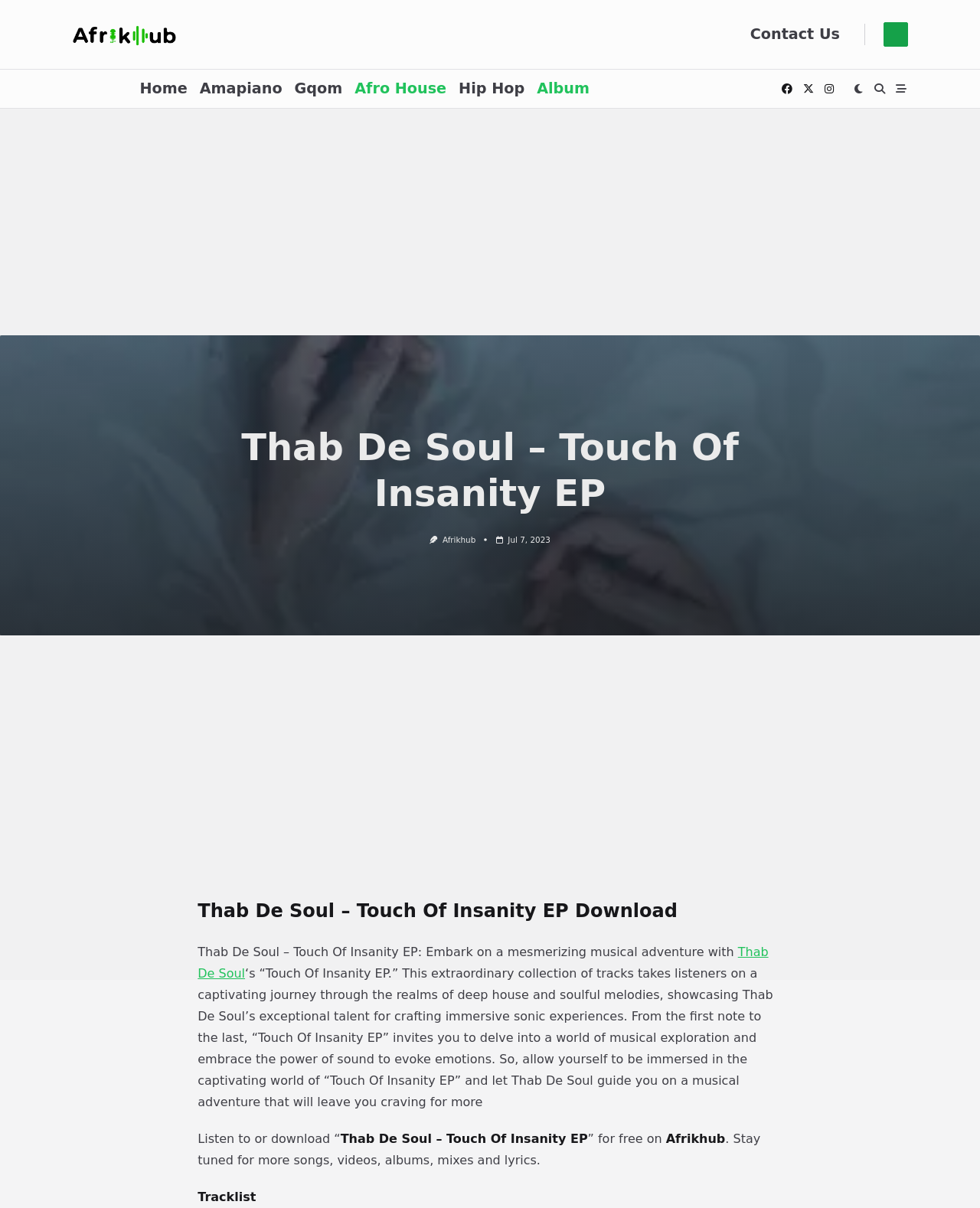What is the date associated with the EP release?
Based on the image, answer the question with as much detail as possible.

I found the answer by looking at the link element with the text 'Jul 7, 2023' and reasoning that this date is likely to be associated with the release of the EP.